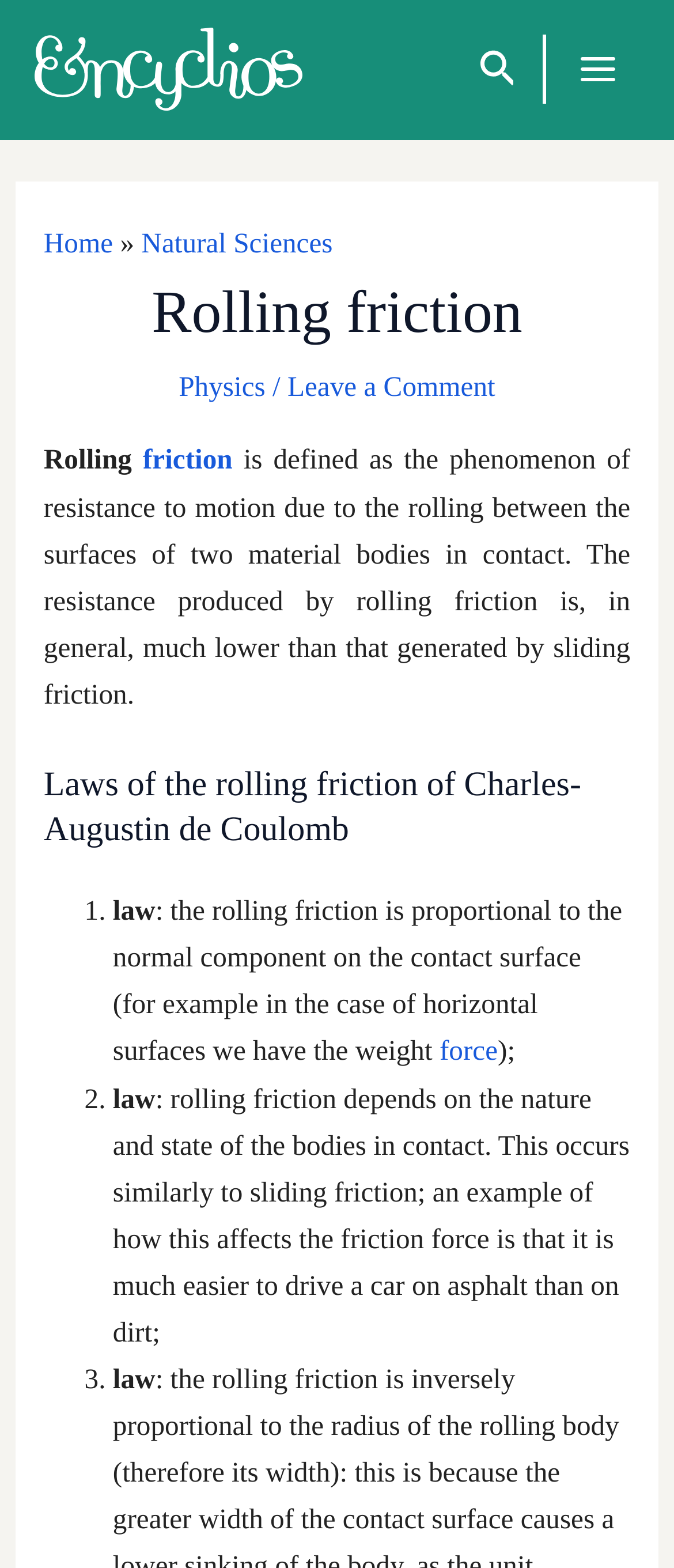Please give a short response to the question using one word or a phrase:
How many laws of rolling friction are mentioned?

3